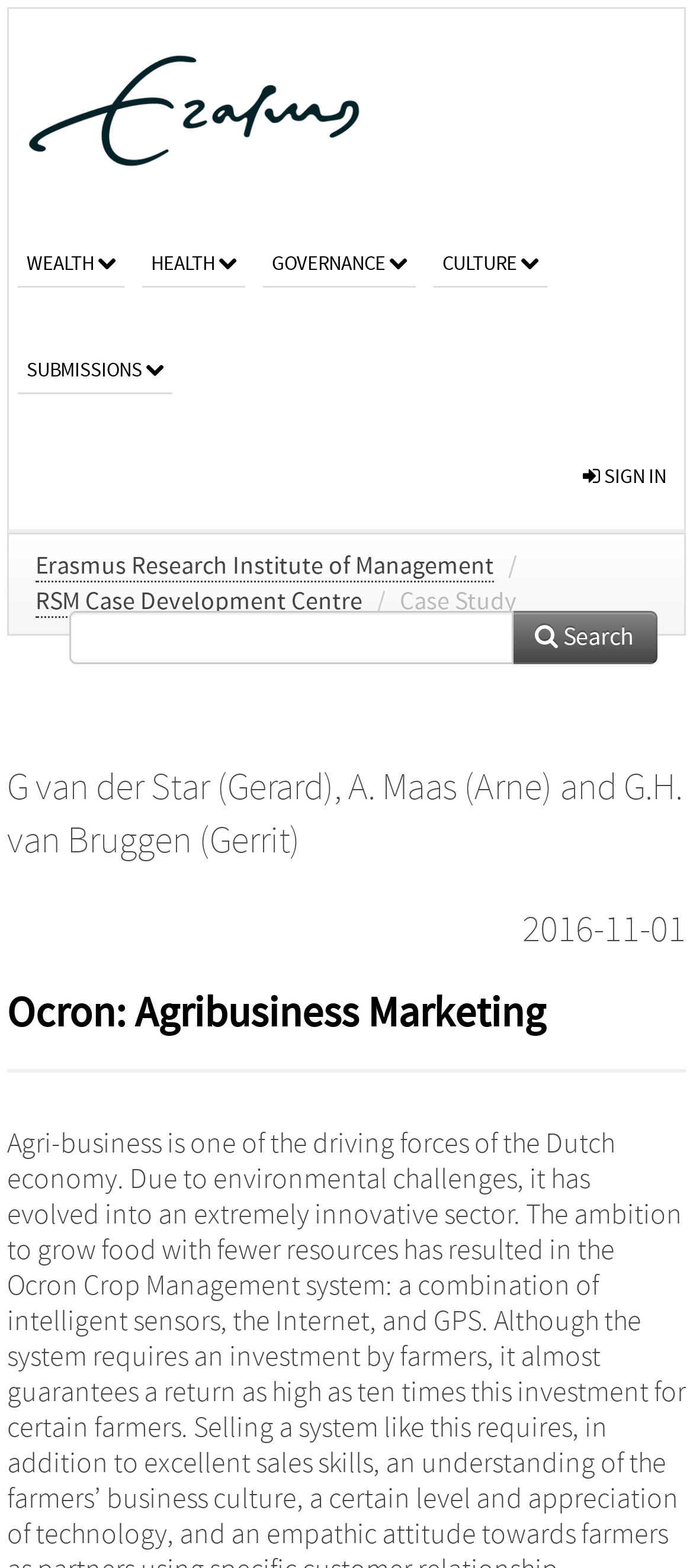Offer a detailed explanation of the webpage layout and contents.

The webpage is a repository page for "Ocron: Agribusiness Marketing" on the RePub, Erasmus University Repository website. At the top left, there is a university website link accompanied by an image. Below this, there are five horizontal links: "WEALTH", "HEALTH", "GOVERNANCE", "CULTURE", and "SUBMISSIONS". 

To the right of these links, there is a "SIGN IN" button. Below the top section, there are three links: "Erasmus Research Institute of Management", "RSM Case Development Centre", and a separator slash. Next to the "RSM Case Development Centre" link, there is a "Case Study" label. 

A search bar is located below, consisting of a text box and a "Search" button. Further down, there are three author links: "G van der Star (Gerard)", "A. Maas (Arne)", and "G.H. van Bruggen (Gerrit)", separated by commas and an "and" label. The publication date "2016-11-01" is displayed to the right of the authors. 

The main heading "Ocron: Agribusiness Marketing" is centered at the bottom of the page.